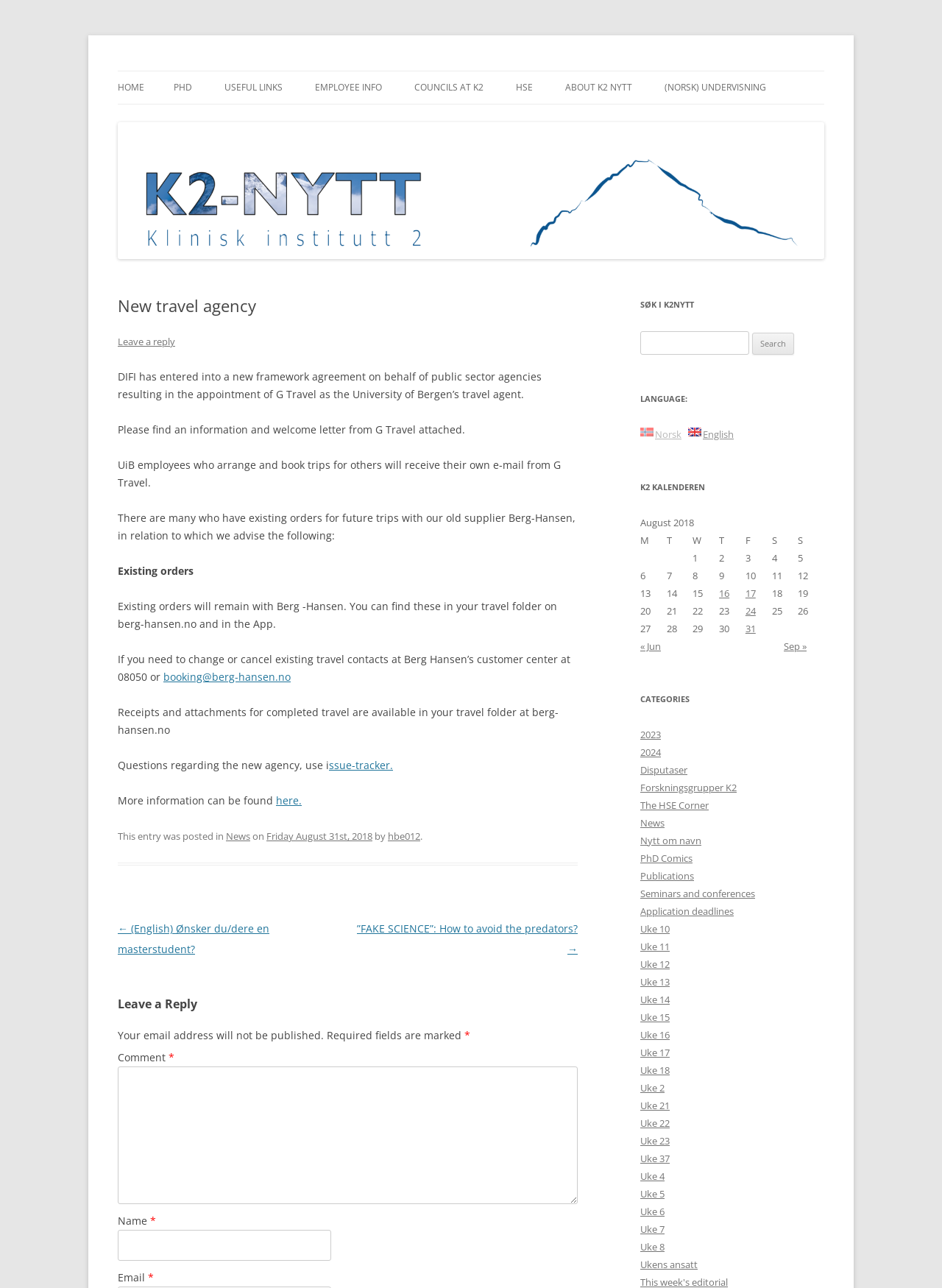Find and specify the bounding box coordinates that correspond to the clickable region for the instruction: "Search for something".

[0.68, 0.257, 0.795, 0.275]